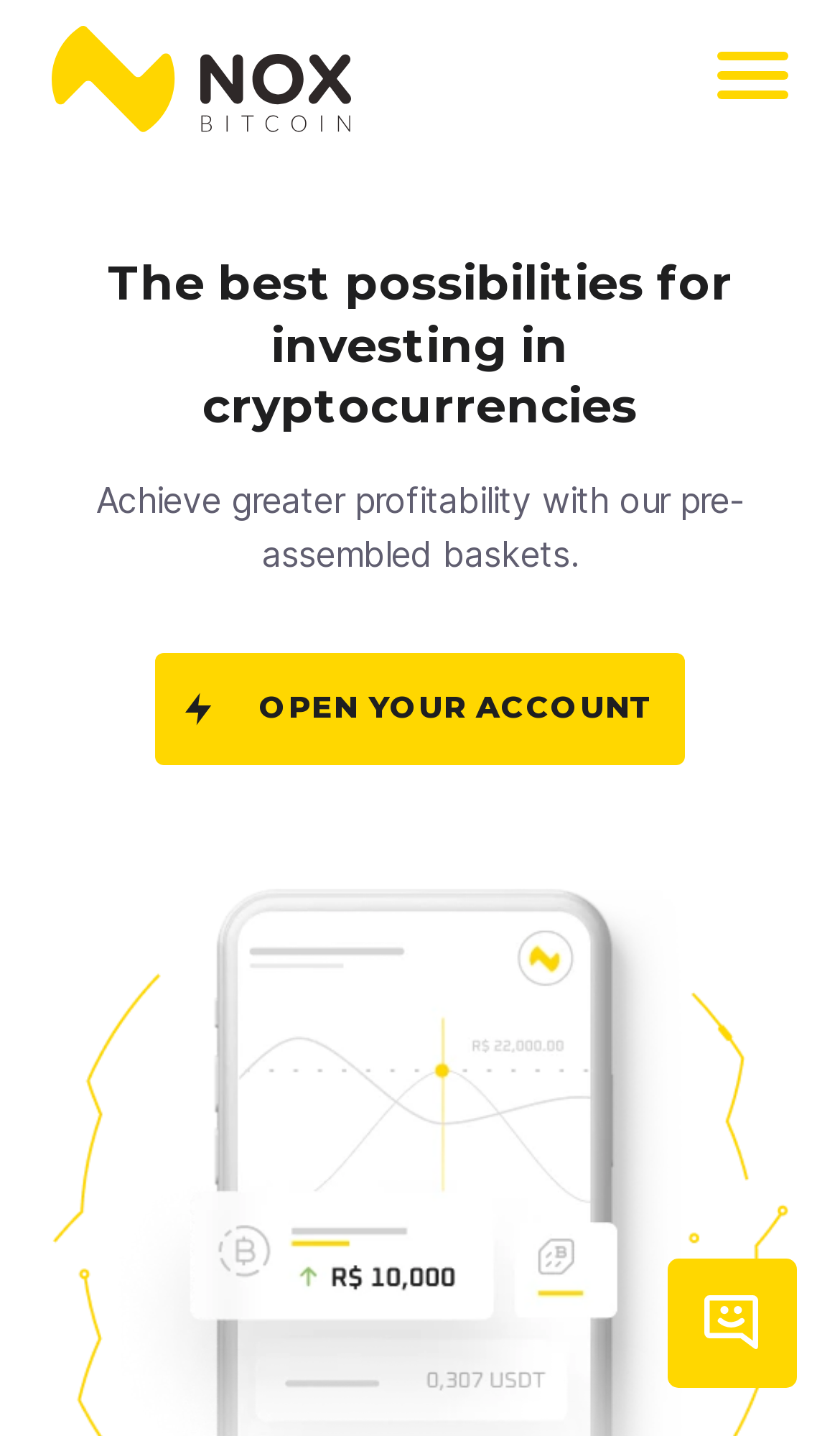Illustrate the webpage with a detailed description.

The webpage appears to be a financial investment platform, specifically focused on cryptocurrencies. At the top left corner, there is a logo "logo nox" which is an image. Below the logo, there is a heading that reads "The best possibilities for investing in cryptocurrencies". 

To the right of the logo, there is a checkbox, but it is not labeled. Below the checkbox, there is a static text that summarizes the benefits of using the platform, stating "Achieve greater profitability with our pre-assembled baskets." 

In the middle of the page, there is a prominent call-to-action button "OPEN YOUR ACCOUNT" which is also a heading. This button is positioned above a YouTube video player, which takes up a significant portion of the page. 

At the top right corner, there is a button with a "close" icon, and another similar button is located at the bottom right corner. There is also an image labeled "sucesso" positioned above the YouTube video player. 

Finally, at the bottom of the page, there is an iframe, but its content is not specified. Overall, the webpage is promoting a financial investment platform and encouraging users to open an account.